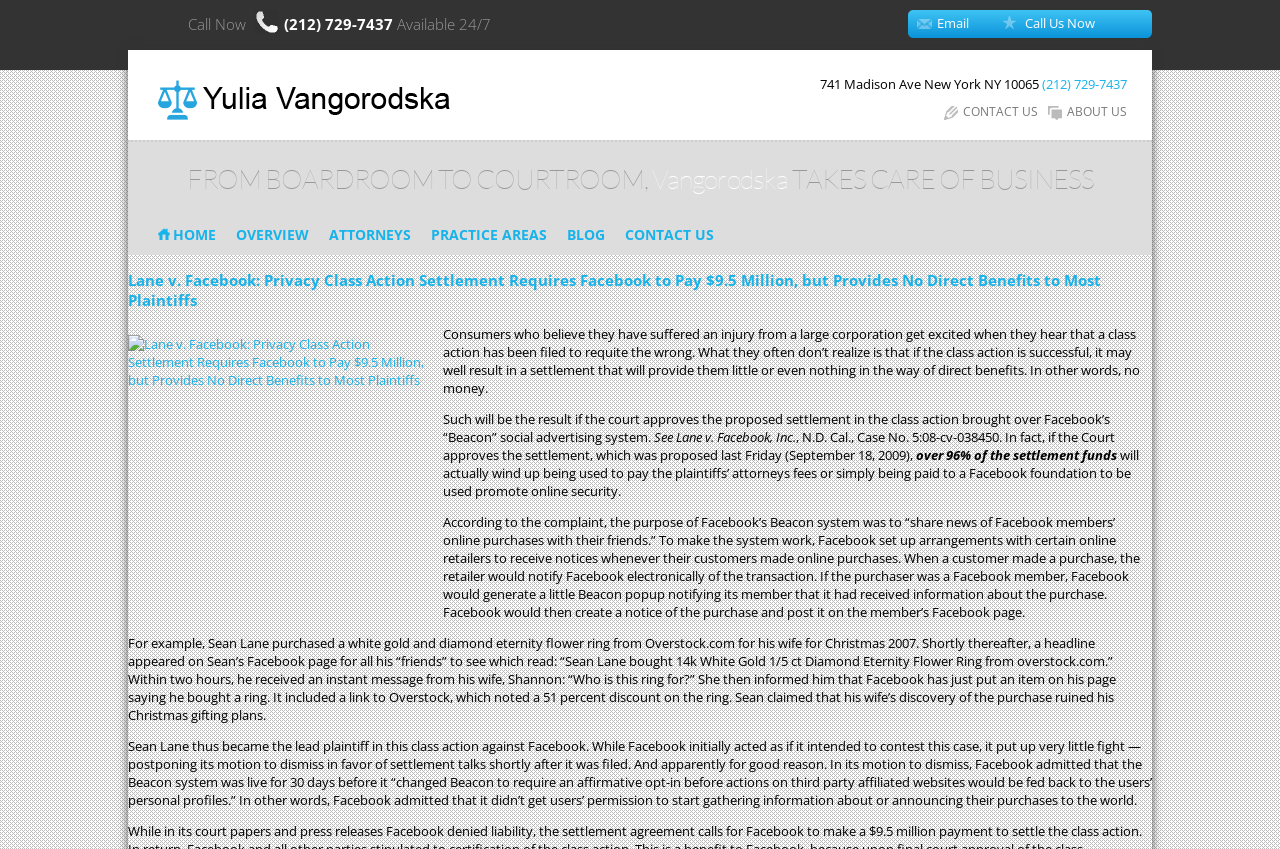Please identify the bounding box coordinates of the element on the webpage that should be clicked to follow this instruction: "Read about the attorneys". The bounding box coordinates should be given as four float numbers between 0 and 1, formatted as [left, top, right, bottom].

[0.257, 0.265, 0.321, 0.287]